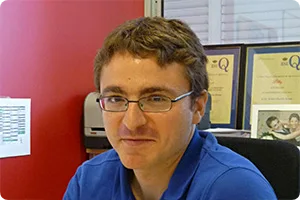Explain what is happening in the image with as much detail as possible.

The image features a smiling man with short, wavy brown hair, wearing glasses and a blue polo shirt. He appears to be in an office setting, as suggested by the background that includes a red wall and framed certificates or awards behind him. The atmosphere of the image conveys a warm and friendly demeanor, suggesting an approachable personality. This individual is associated with Prof. Rubén Martín, who has an extensive academic background in chemistry and has contributed significantly to synthetic strategies in various research fields.